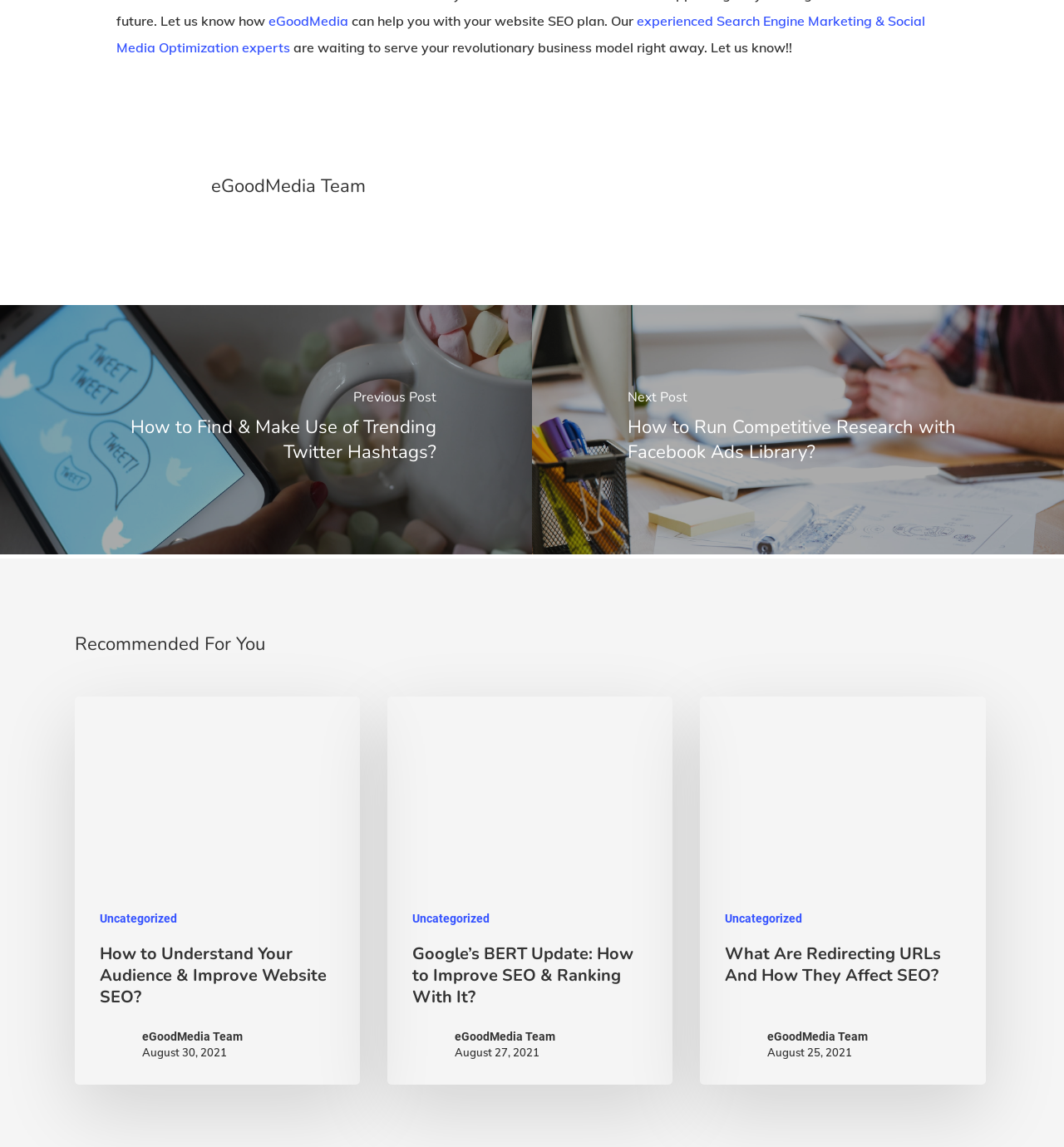What is the name of the team that wrote the posts?
Refer to the screenshot and deliver a thorough answer to the question presented.

The name of the team is mentioned in the heading element with the text 'eGoodMedia Team' and also in the link elements and image elements associated with the posts.